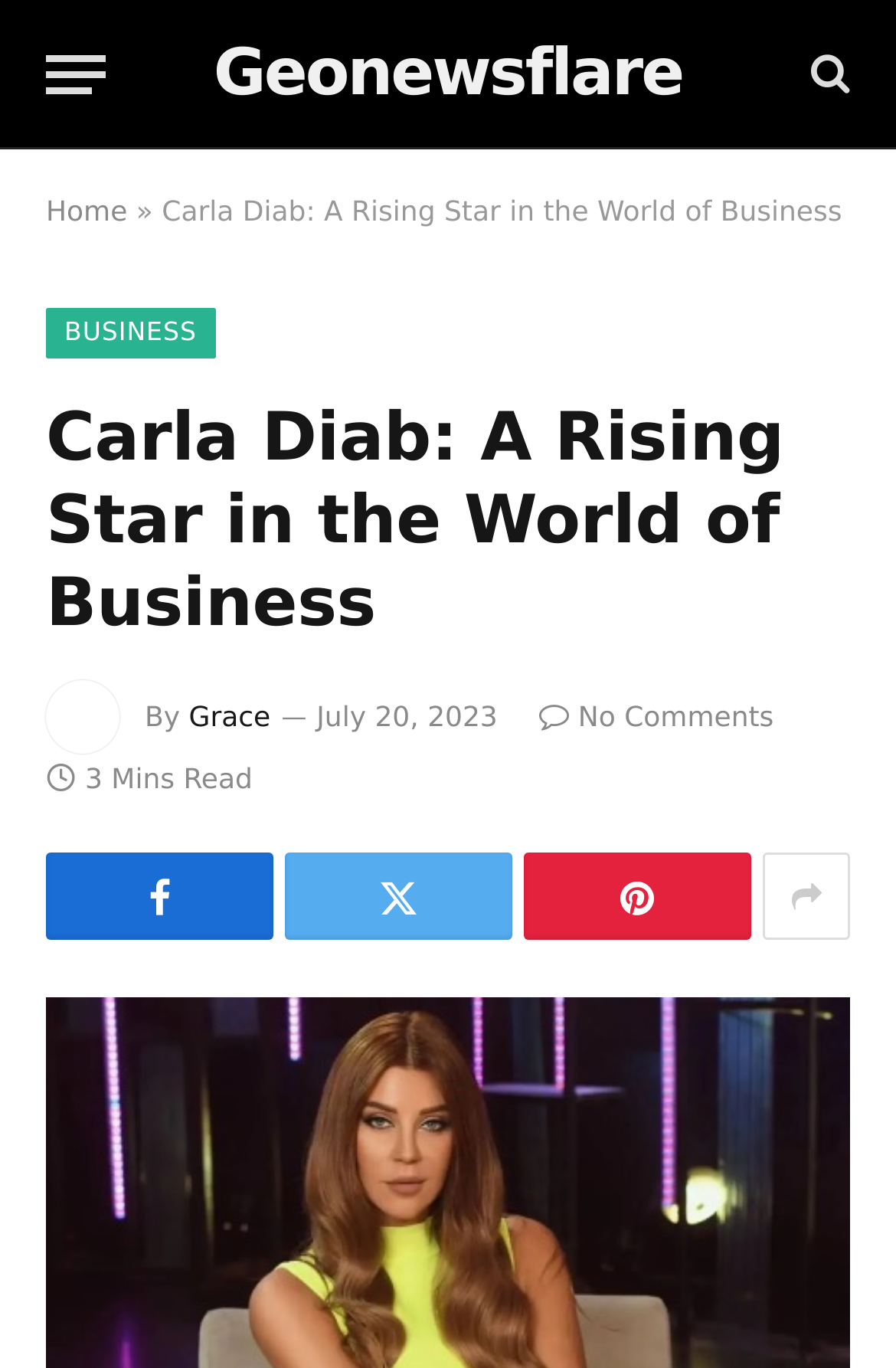Please examine the image and provide a detailed answer to the question: What is the name of the entrepreneur featured in this article?

The name of the entrepreneur is mentioned in the heading 'Carla Diab: A Rising Star in the World of Business' which is located at the top of the webpage.